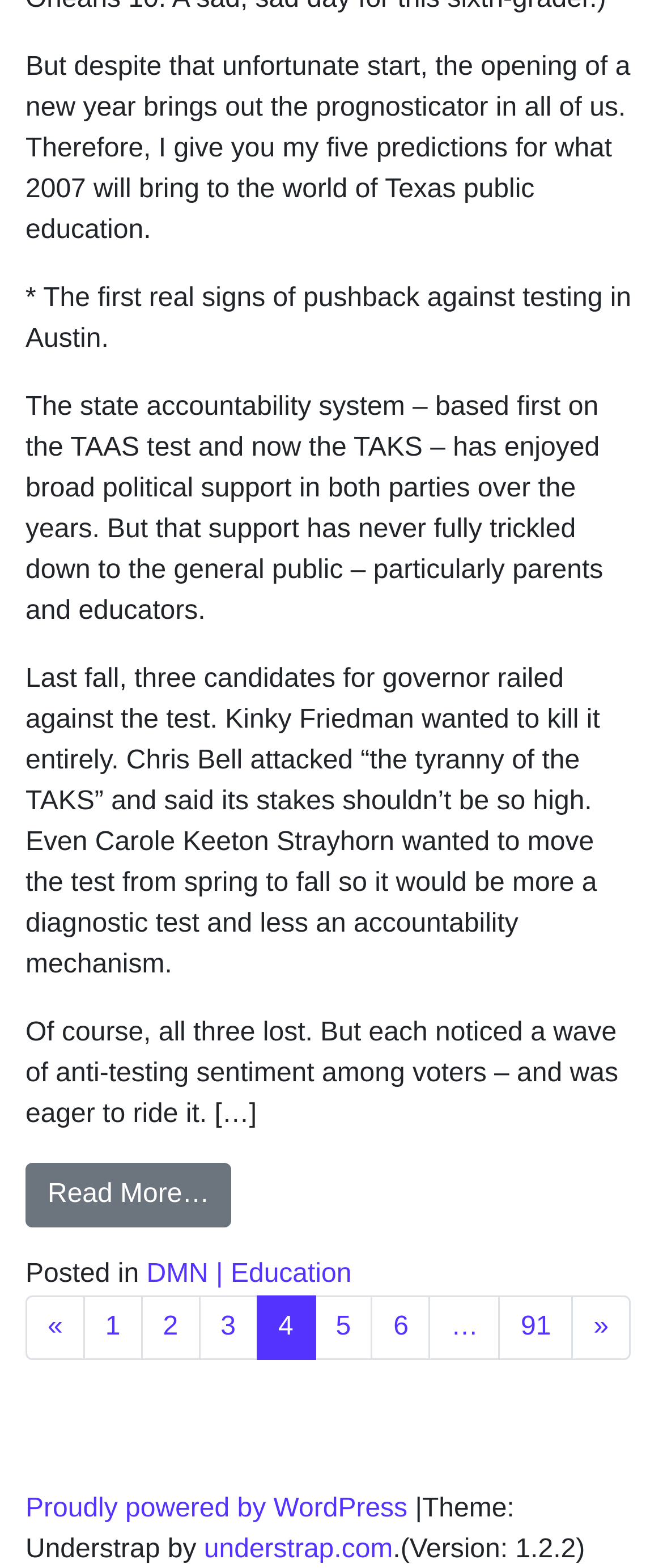Indicate the bounding box coordinates of the element that needs to be clicked to satisfy the following instruction: "View older posts". The coordinates should be four float numbers between 0 and 1, i.e., [left, top, right, bottom].

[0.038, 0.827, 0.128, 0.868]